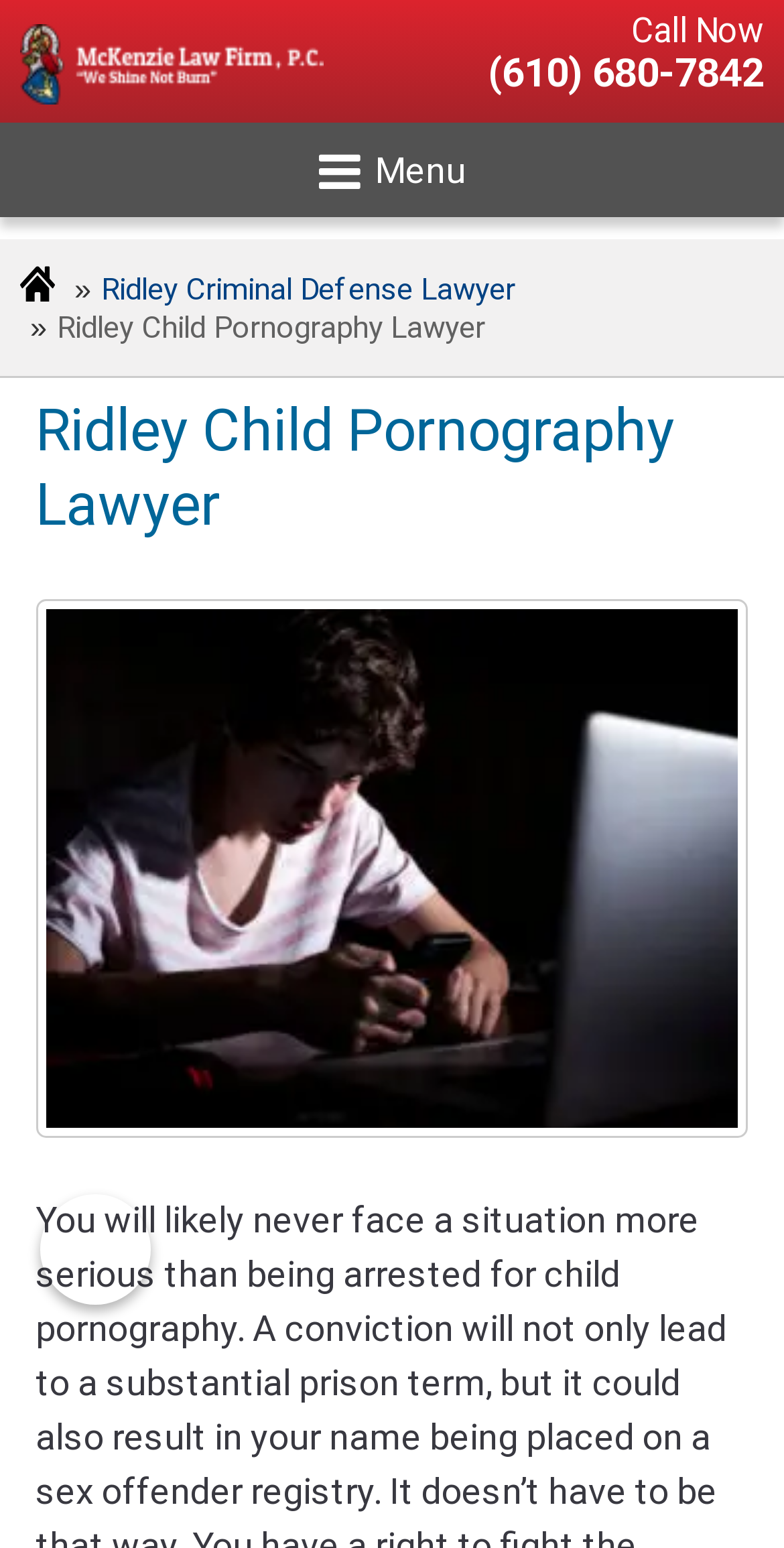What is the purpose of the 'Call Now' button? Based on the image, give a response in one word or a short phrase.

To contact the lawyer